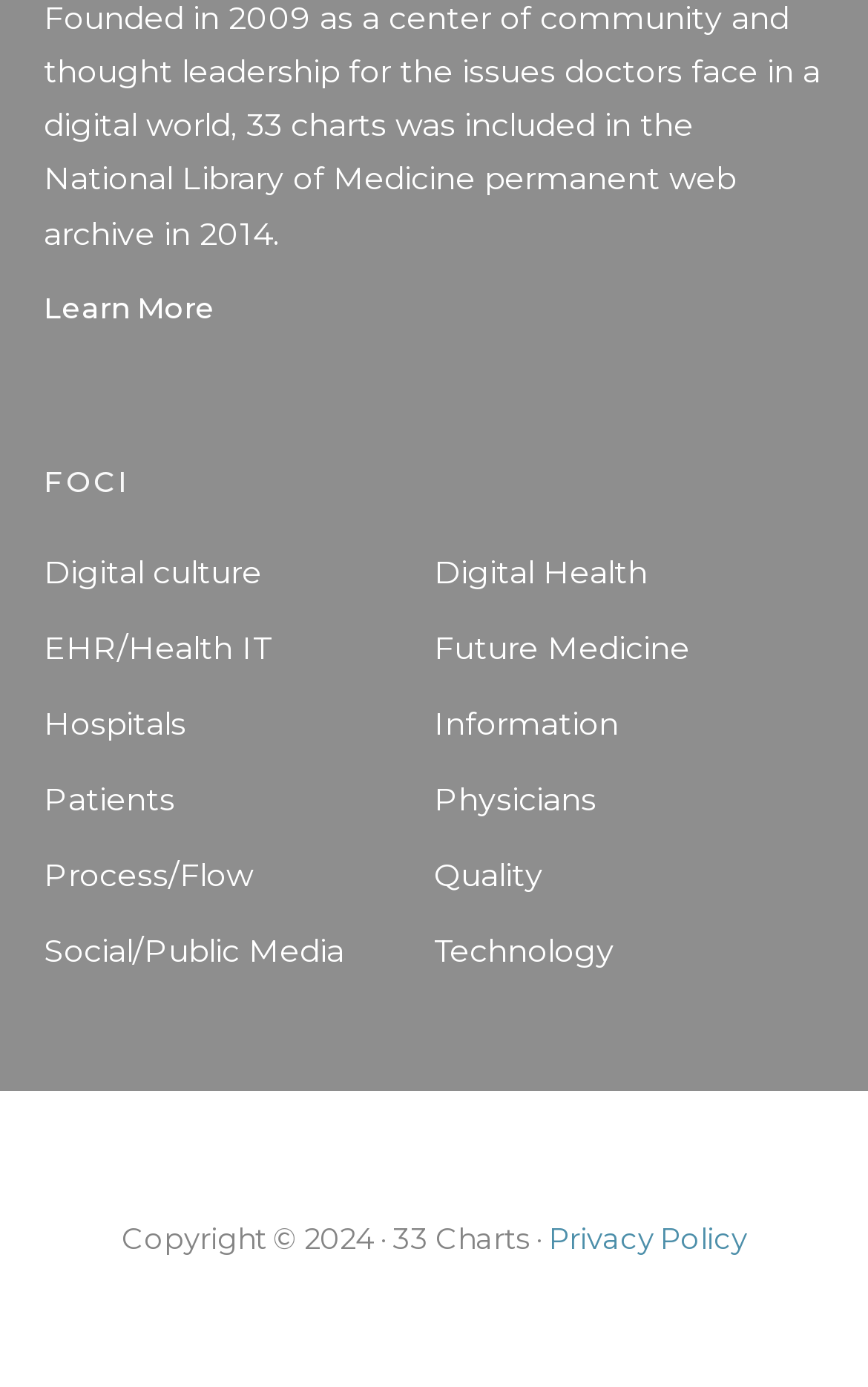Answer the following inquiry with a single word or phrase:
What is the last link in the list of categories?

Technology